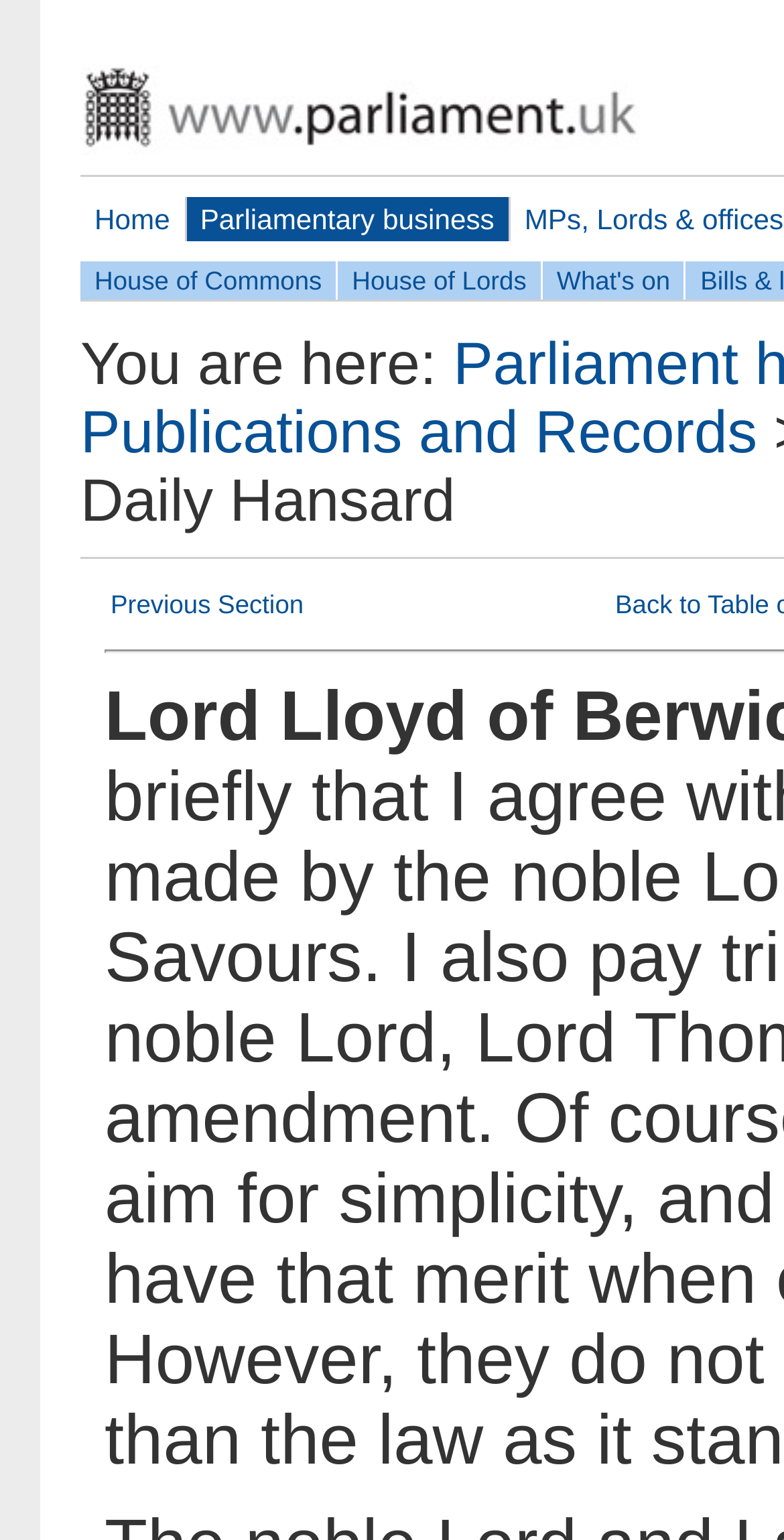Please use the details from the image to answer the following question comprehensively:
What is the category of 'Publications and Records'?

I noticed that the link 'Publications and Records' is located below the link 'Parliamentary business', which suggests that 'Publications and Records' is a category under 'Parliamentary business'.